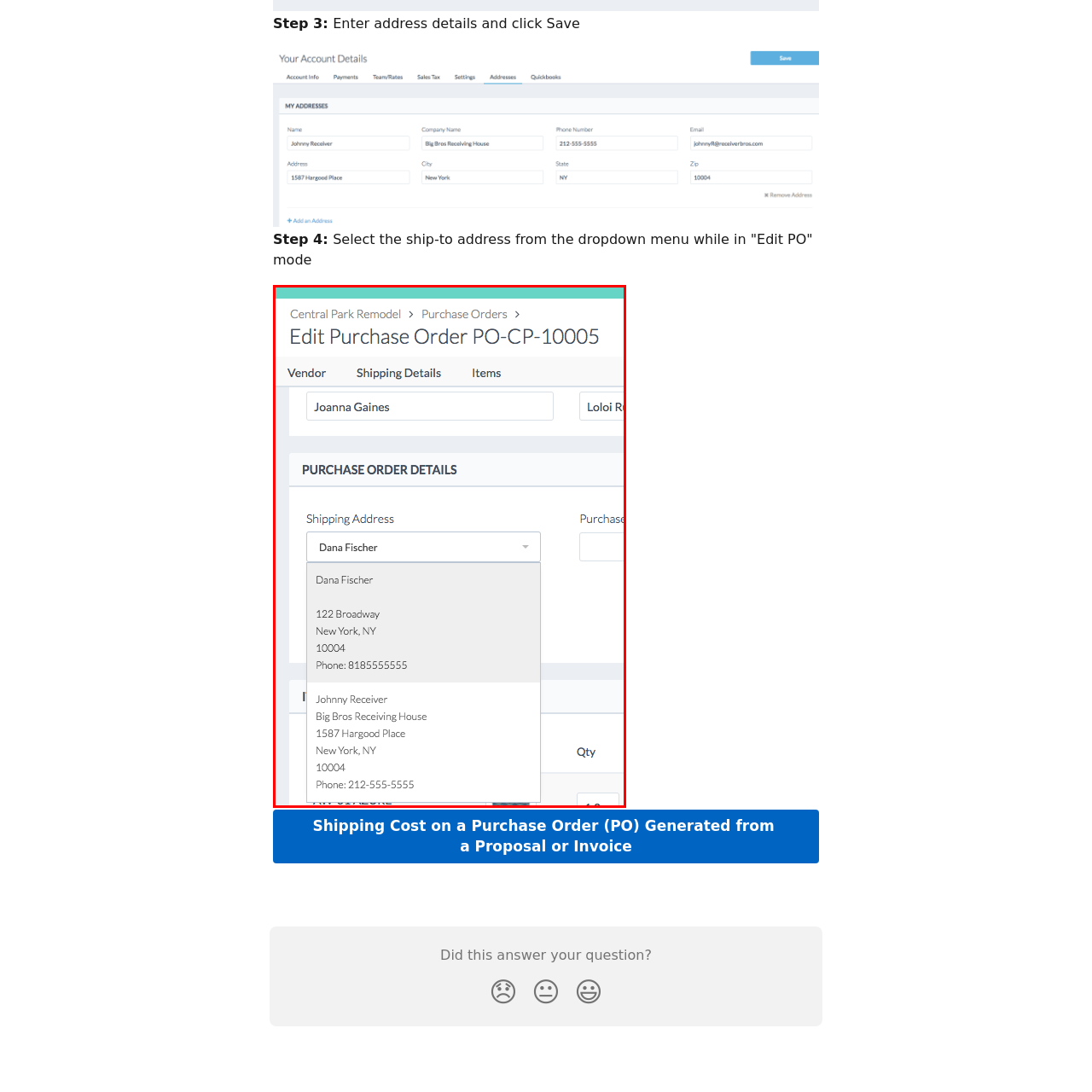Pay attention to the image inside the red rectangle, How many shipping address options are visible? Answer briefly with a single word or phrase.

2